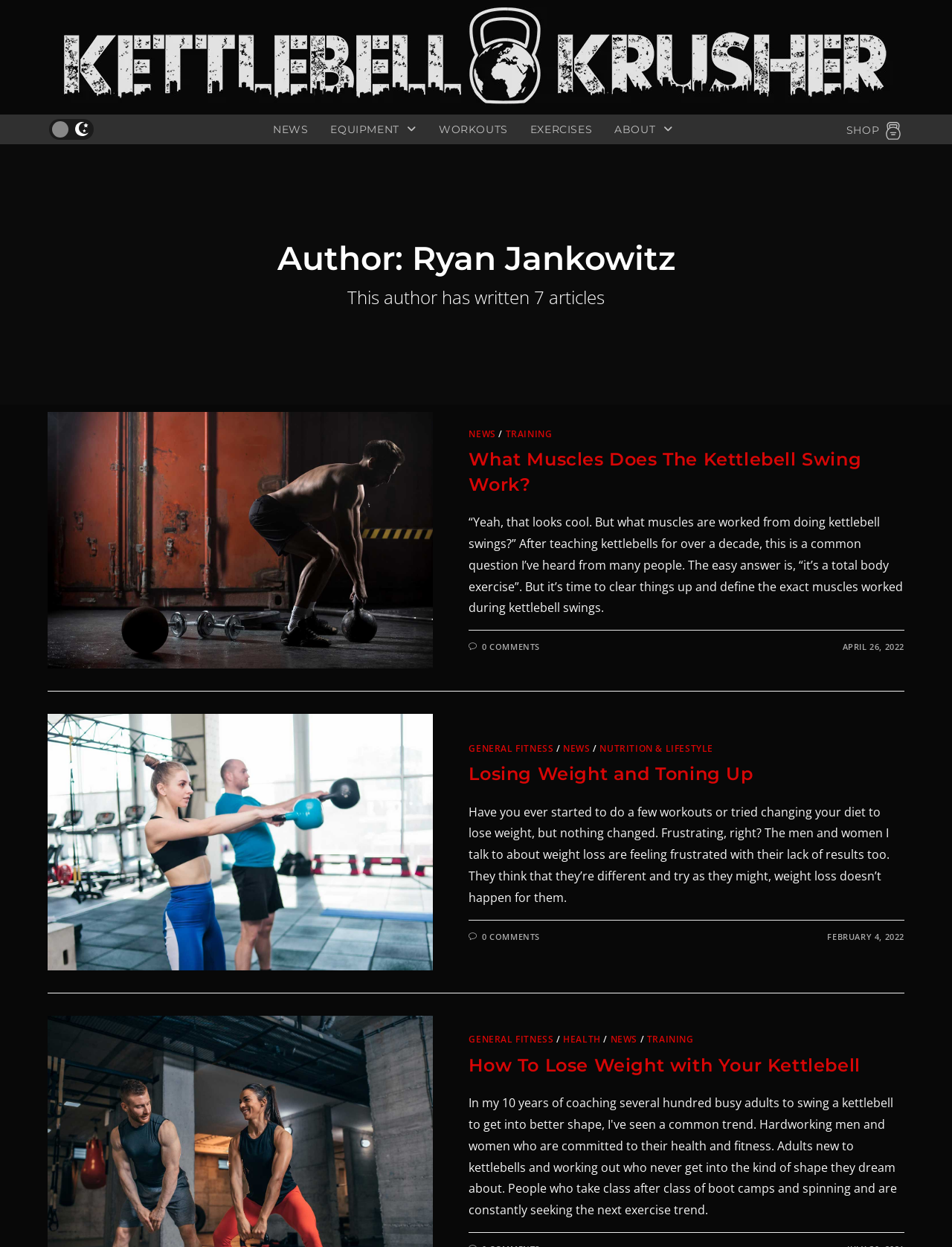Please identify the bounding box coordinates of the element I need to click to follow this instruction: "Visit the SHOP page".

[0.889, 0.098, 0.948, 0.112]